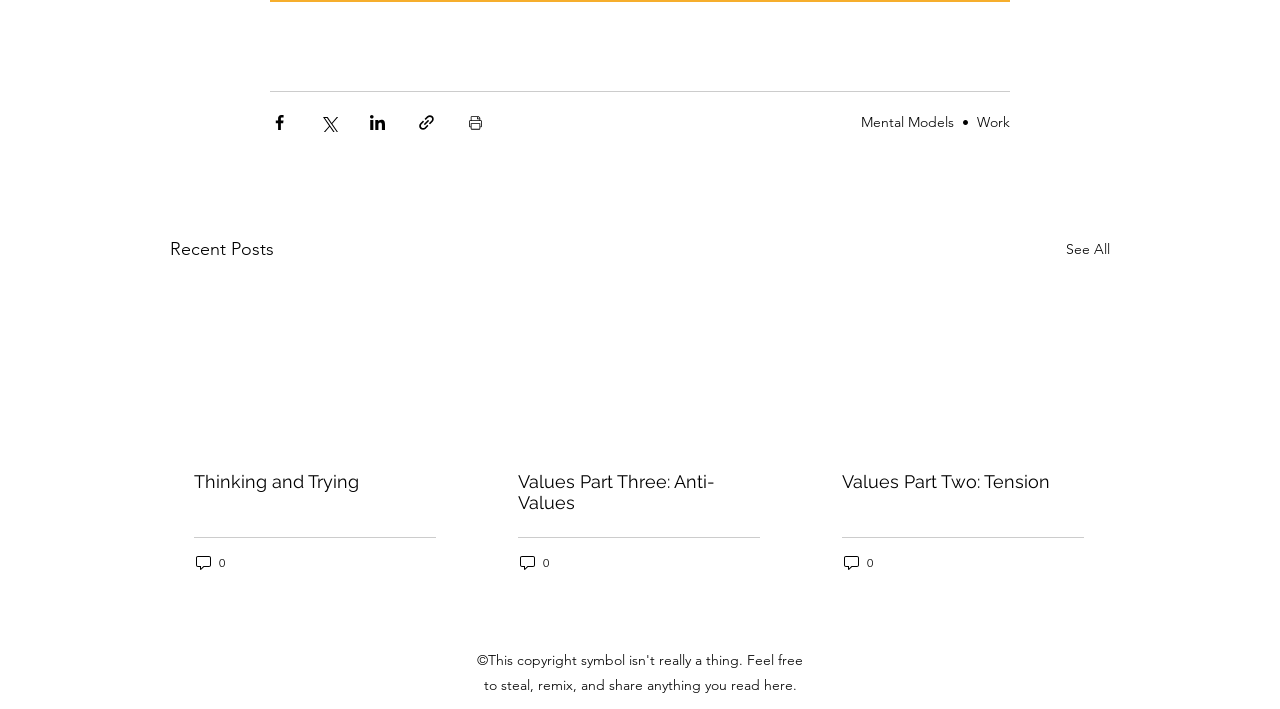Kindly provide the bounding box coordinates of the section you need to click on to fulfill the given instruction: "View all posts".

[0.833, 0.331, 0.867, 0.372]